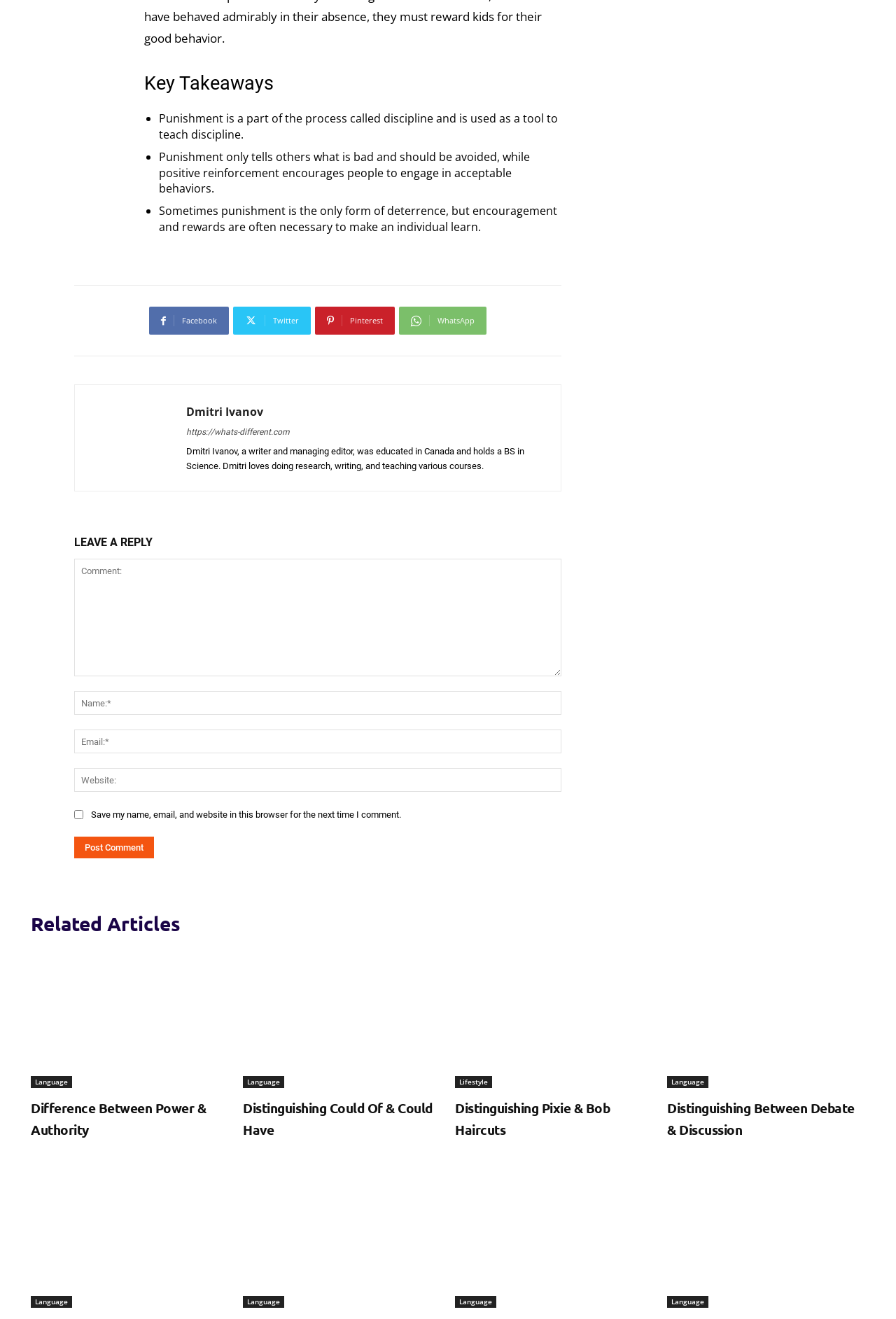Respond to the question with just a single word or phrase: 
What is the purpose of the checkbox?

To save user data